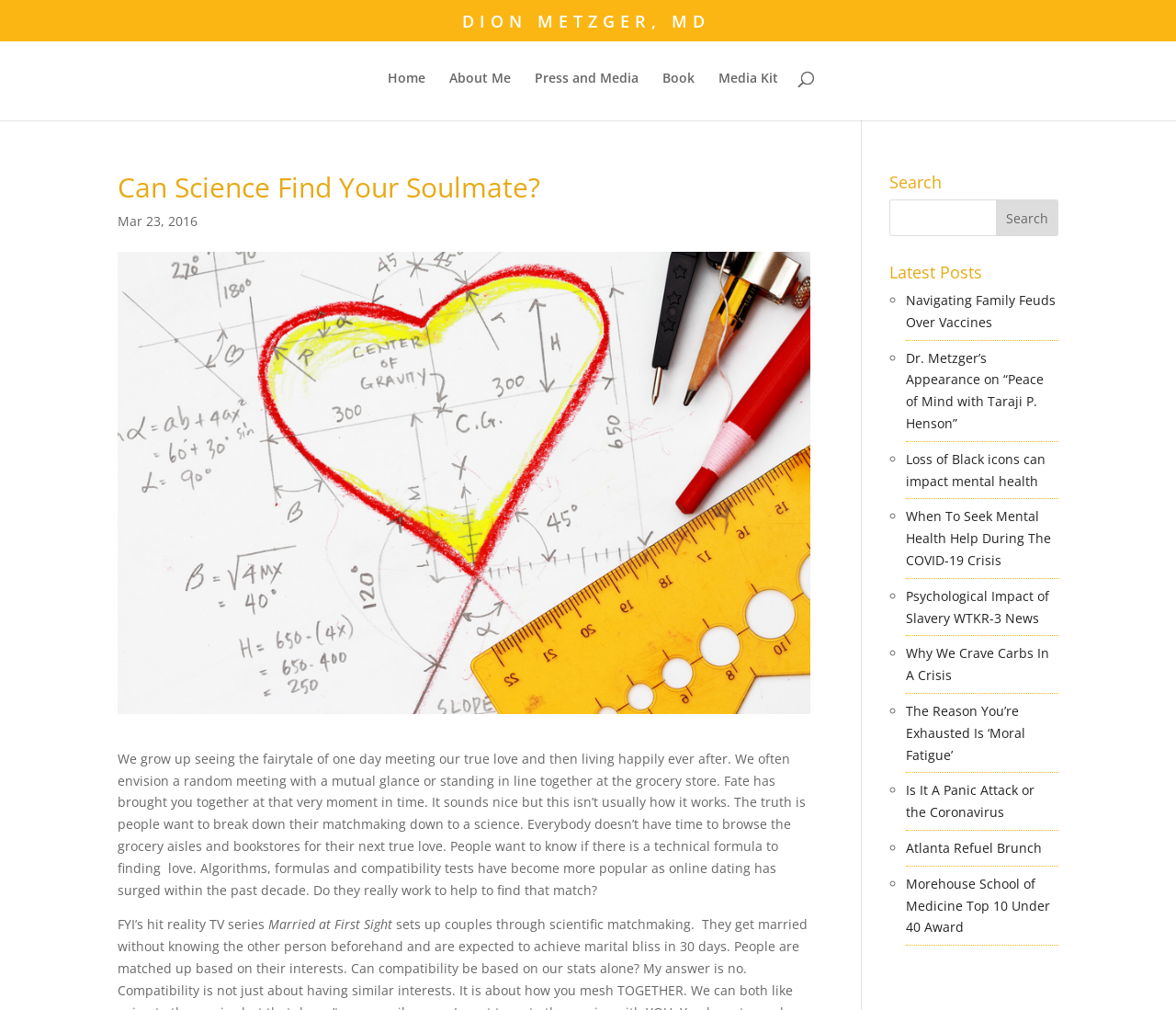Detail the webpage's structure and highlights in your description.

The webpage is about Dr. Metzger, MD, and it appears to be a personal website or blog. At the top, there is a navigation menu with links to "Home", "About Me", "Press and Media", "Book", and "Media Kit". Below the navigation menu, there is a search box that spans almost the entire width of the page.

The main content of the page is an article titled "Can Science Find Your Soulmate?" with a publication date of March 23, 2016. The article discusses the idea of finding love through science and algorithms, and how online dating has become popular in the past decade. The article also mentions a reality TV series called "Married at First Sight".

To the right of the article, there is a section titled "Search" with a search box and a button. Below the search section, there is a section titled "Latest Posts" that lists several articles with links, including "Navigating Family Feuds Over Vaccines", "Dr. Metzger’s Appearance on “Peace of Mind with Taraji P. Henson”", and several others. Each article is preceded by a bullet point marker.

There are no images on the page, but there are several links to external resources and articles. The overall layout is organized, with clear headings and concise text.